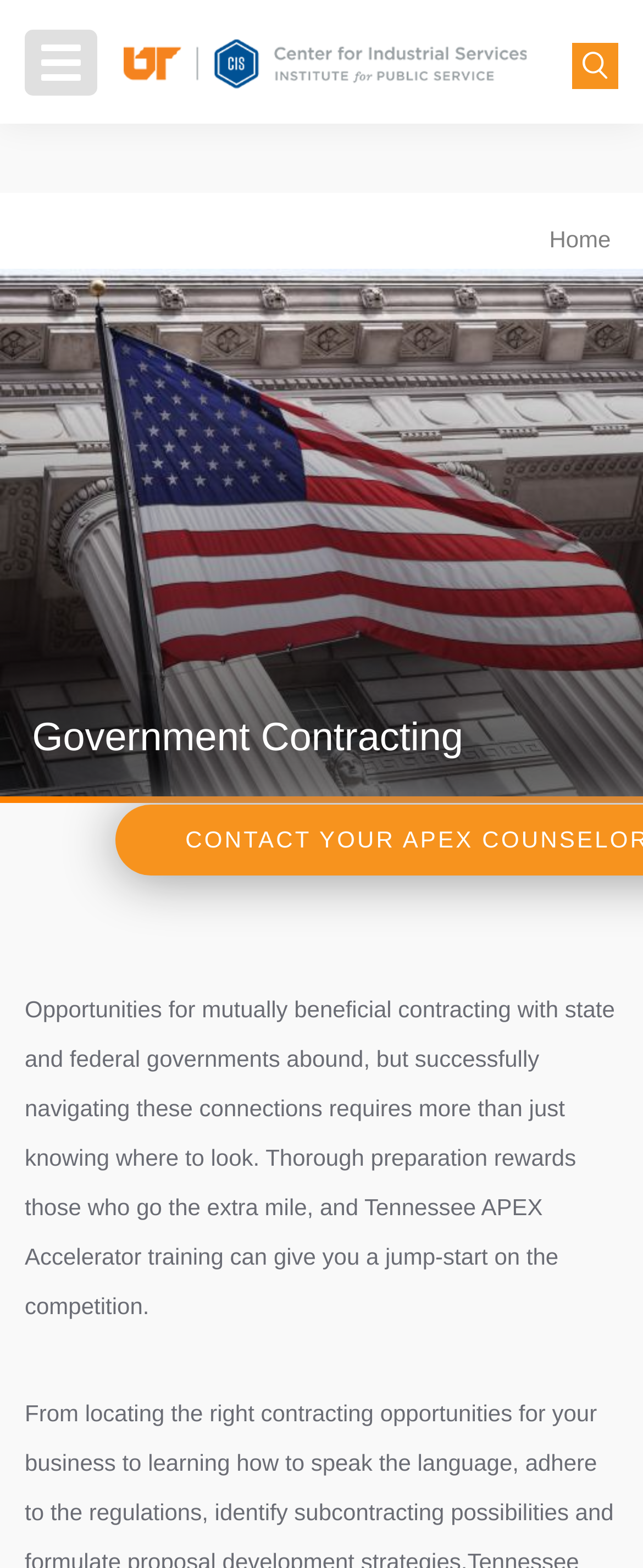What is the main topic of the static text on the page?
Please use the image to provide an in-depth answer to the question.

The static text on the page discusses opportunities for mutually beneficial contracting with state and federal governments, which implies that the main topic is government contracting opportunities.